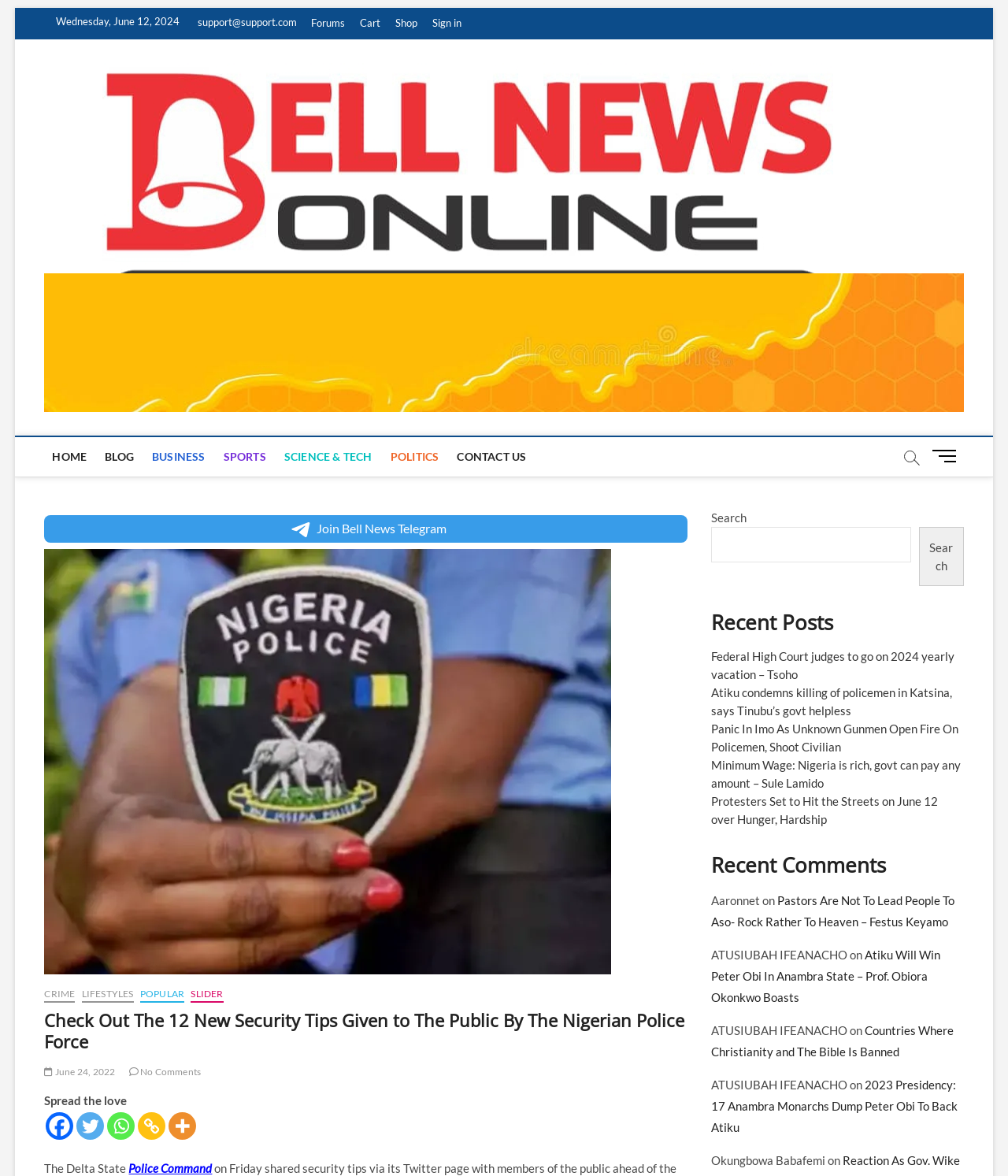What is the date displayed on the top of the webpage?
Answer the question with a single word or phrase, referring to the image.

Wednesday, June 12, 2024